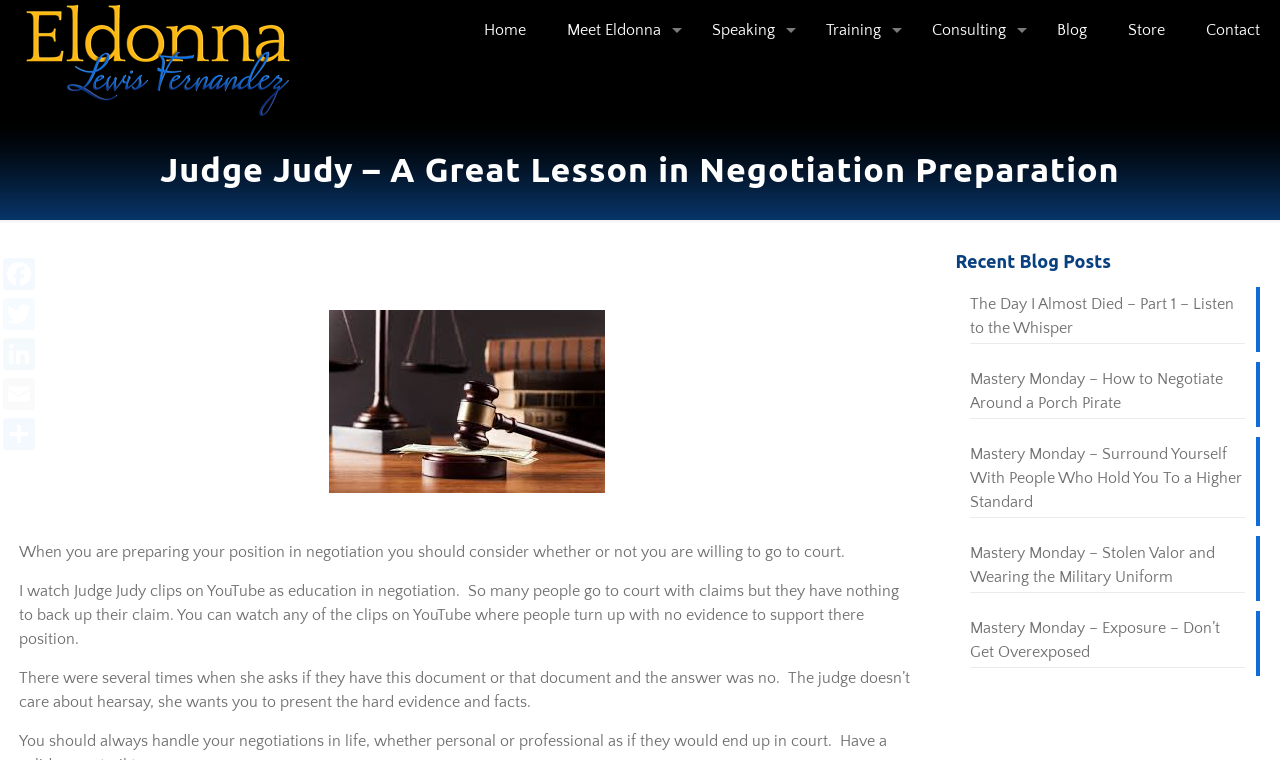Provide a thorough description of the webpage's content and layout.

This webpage is about Eldonna Lewis Fernandez, a negotiation and contracts expert, professional speaker, mentor, trainer, and author. At the top left of the page, there is a link and an image with her name and titles. To the right of this, there is a navigation menu with links to different sections of the website, including Home, Meet Eldonna, Speaking, Training, Consulting, Blog, Store, and Contact.

Below the navigation menu, there is a heading that reads "Judge Judy – A Great Lesson in Negotiation Preparation". This is followed by three paragraphs of text that discuss the importance of preparation in negotiation, using examples from Judge Judy clips on YouTube. The text explains that Judge Judy requires hard evidence and facts to support claims, and that many people go to court without sufficient evidence.

On the right side of the page, there is a section titled "Recent Blog Posts" with five links to different blog articles, including "The Day I Almost Died – Part 1 – Listen to the Whisper", "Mastery Monday – How to Negotiate Around a Porch Pirate", and others.